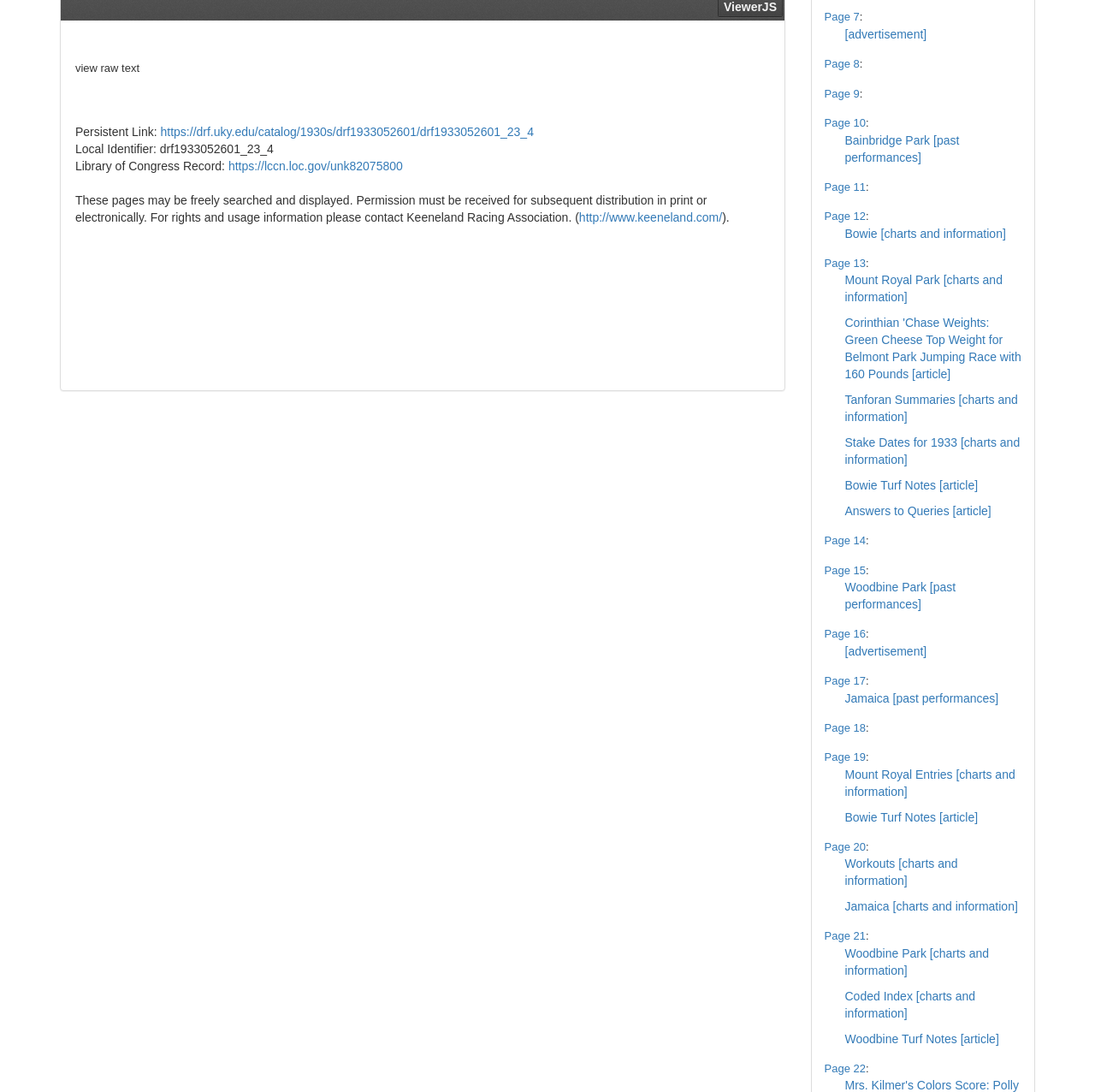Could you locate the bounding box coordinates for the section that should be clicked to accomplish this task: "View the 'Bainbridge Park [past performances]' page".

[0.771, 0.122, 0.876, 0.15]